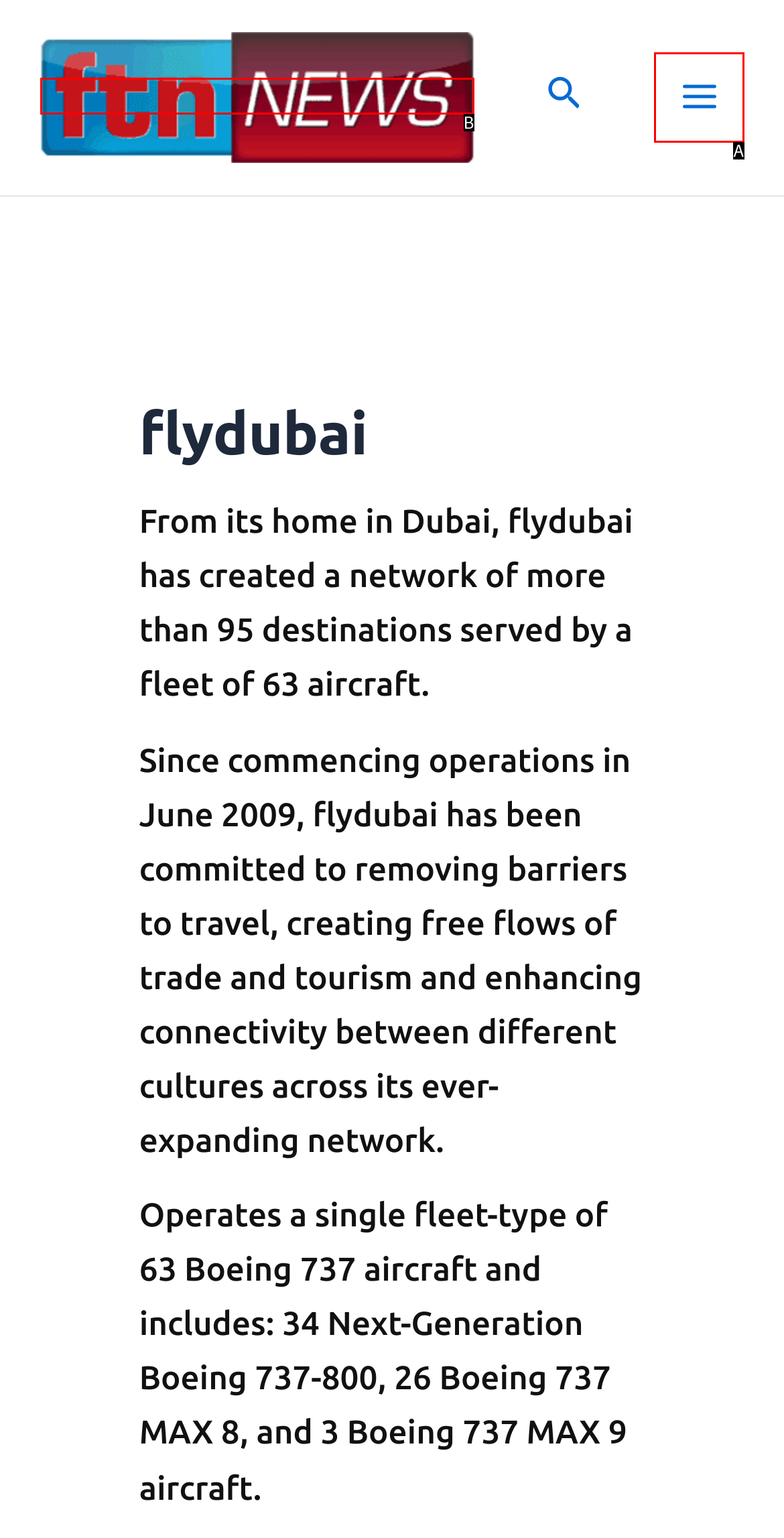Identify the letter of the option that best matches the following description: Main Menu. Respond with the letter directly.

A